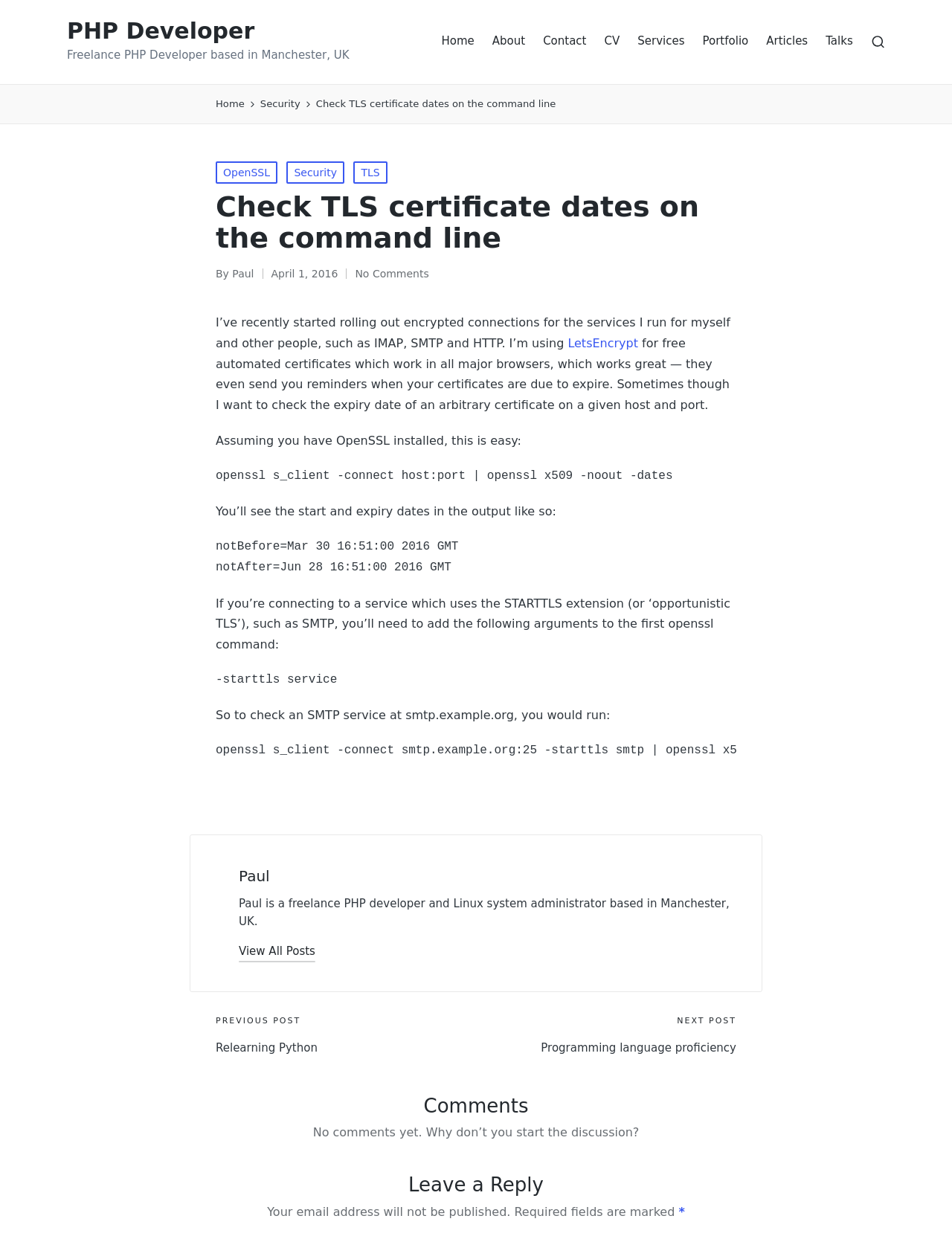Pinpoint the bounding box coordinates for the area that should be clicked to perform the following instruction: "read previous post".

[0.227, 0.839, 0.5, 0.853]